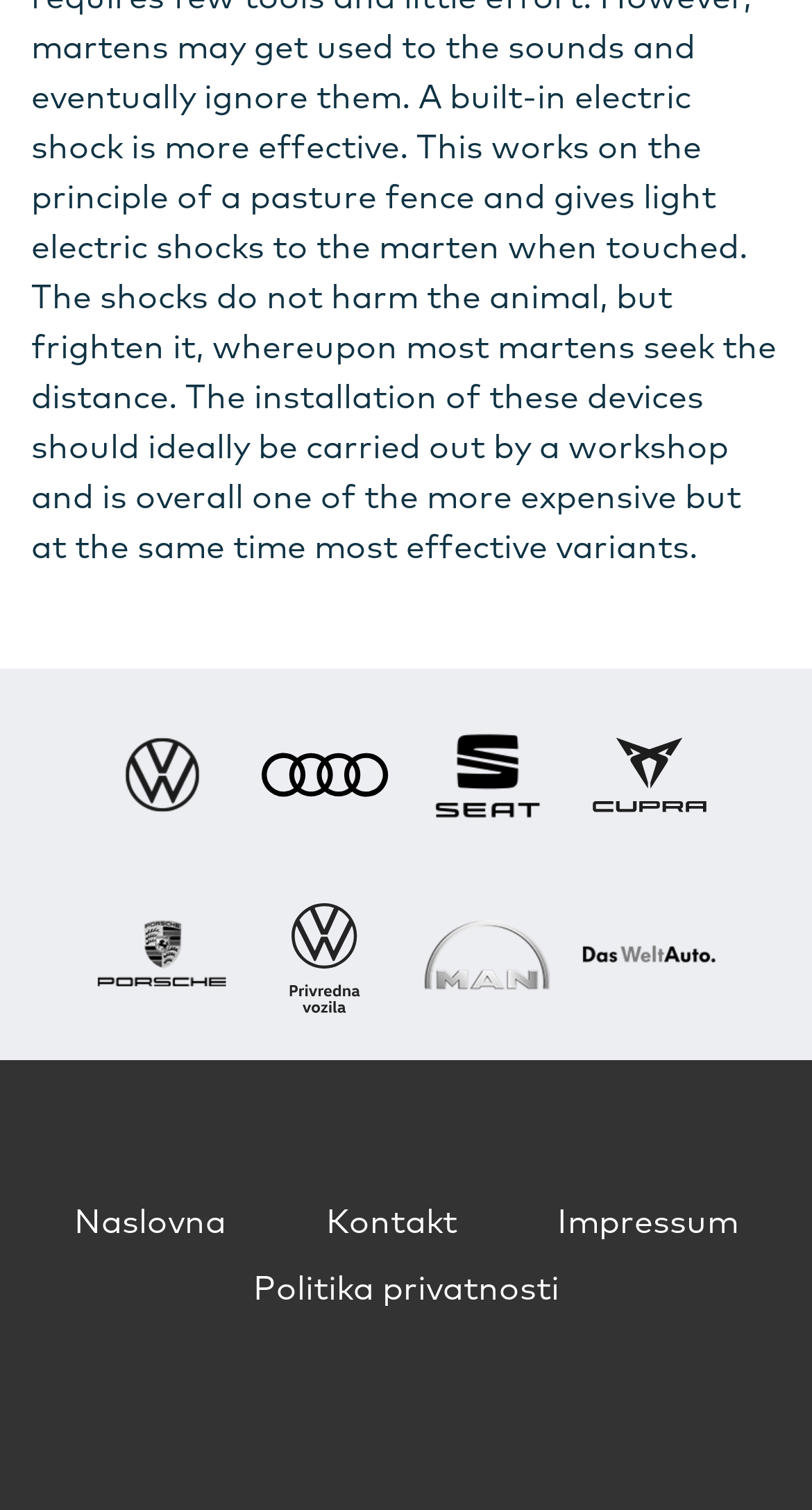Give a concise answer of one word or phrase to the question: 
What is the first brand listed?

Volkswagen